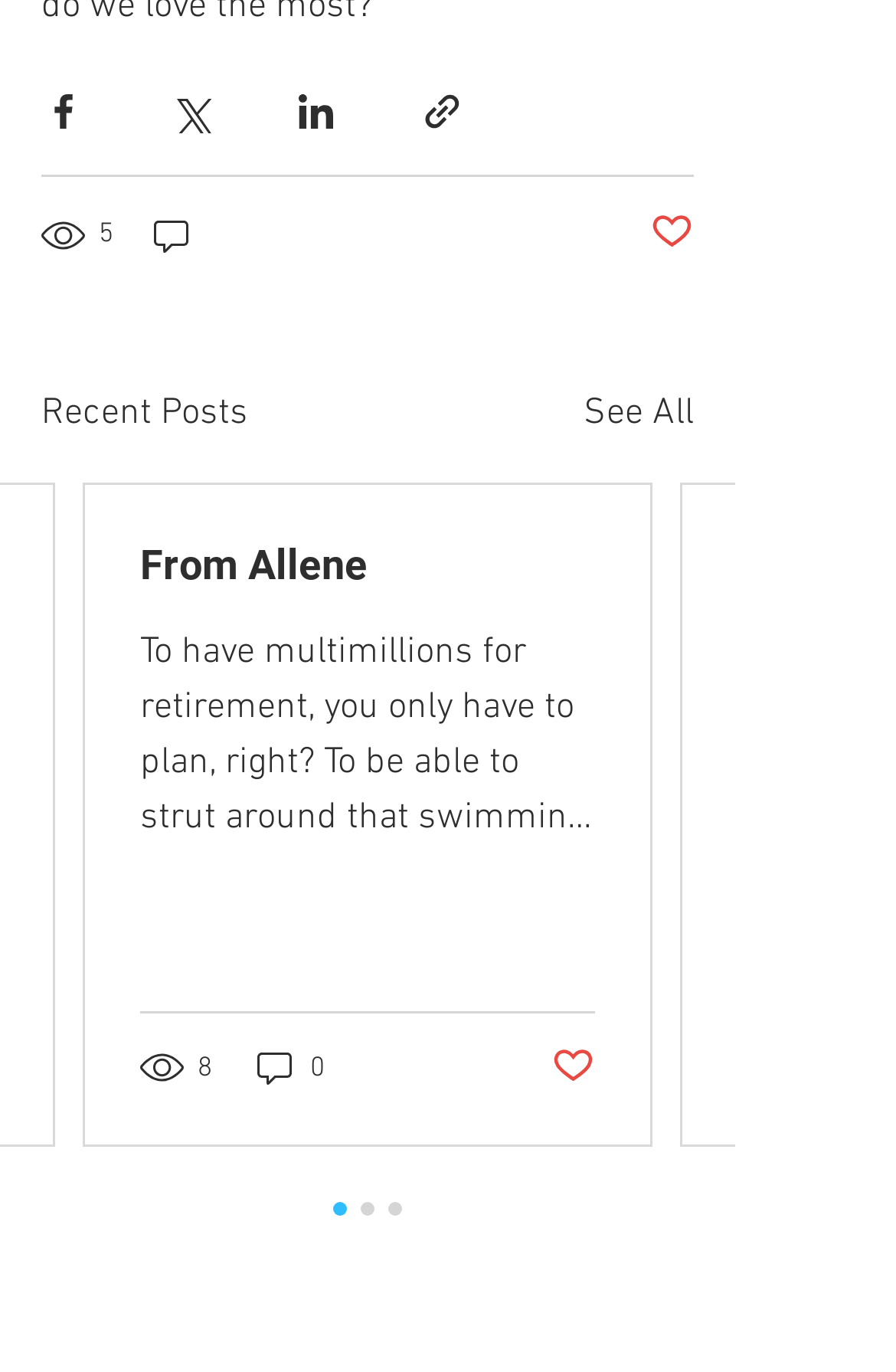Kindly determine the bounding box coordinates of the area that needs to be clicked to fulfill this instruction: "Share via Facebook".

[0.046, 0.066, 0.095, 0.097]